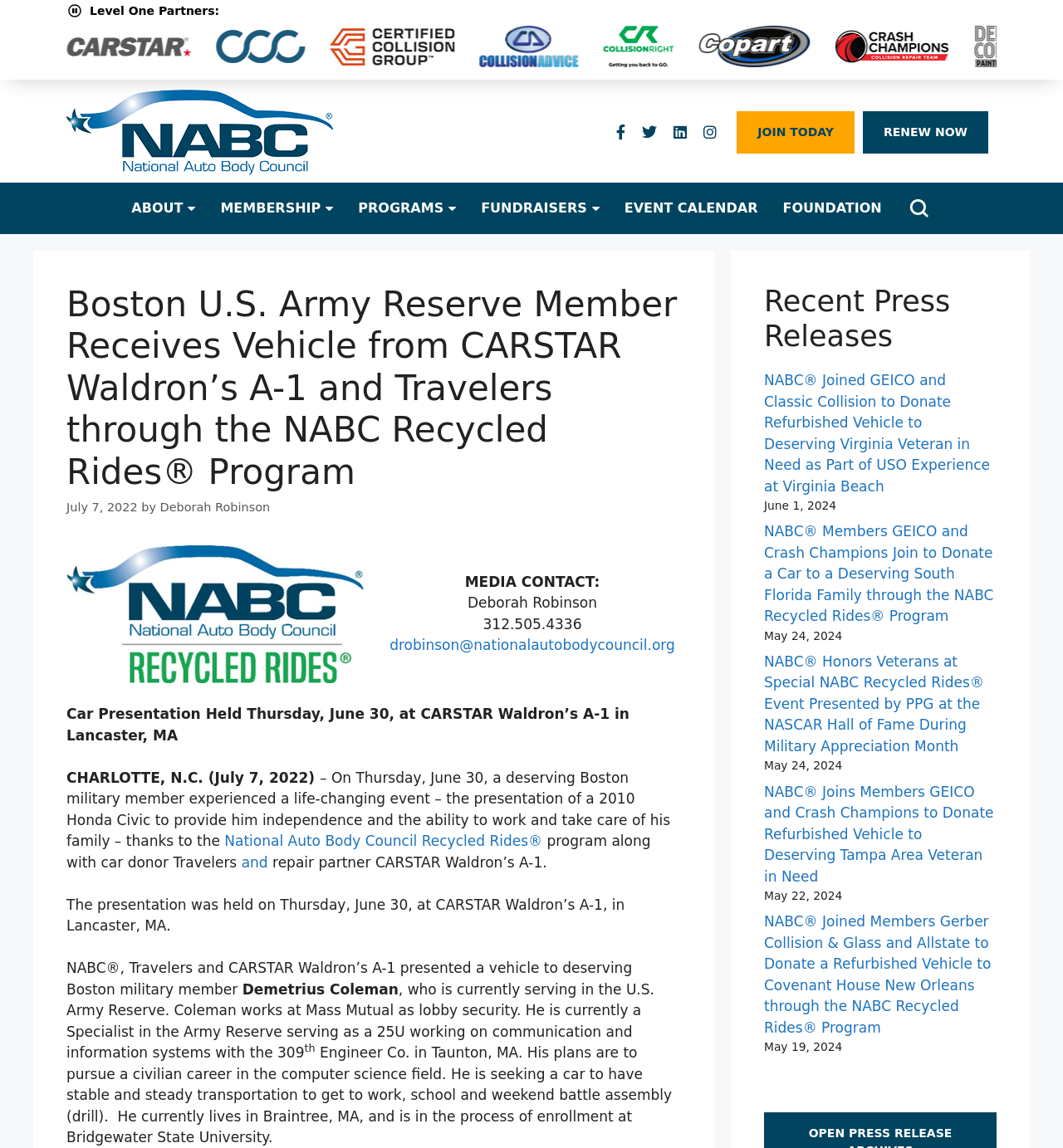What is the name of the repair partner mentioned in the article?
Please give a detailed and elaborate answer to the question based on the image.

I found this answer by reading the article on the webpage, which mentions that CARSTAR Waldron’s A-1 is the repair partner that worked with the National Auto Body Council Recycled Rides program to present a vehicle to a deserving Boston military member.